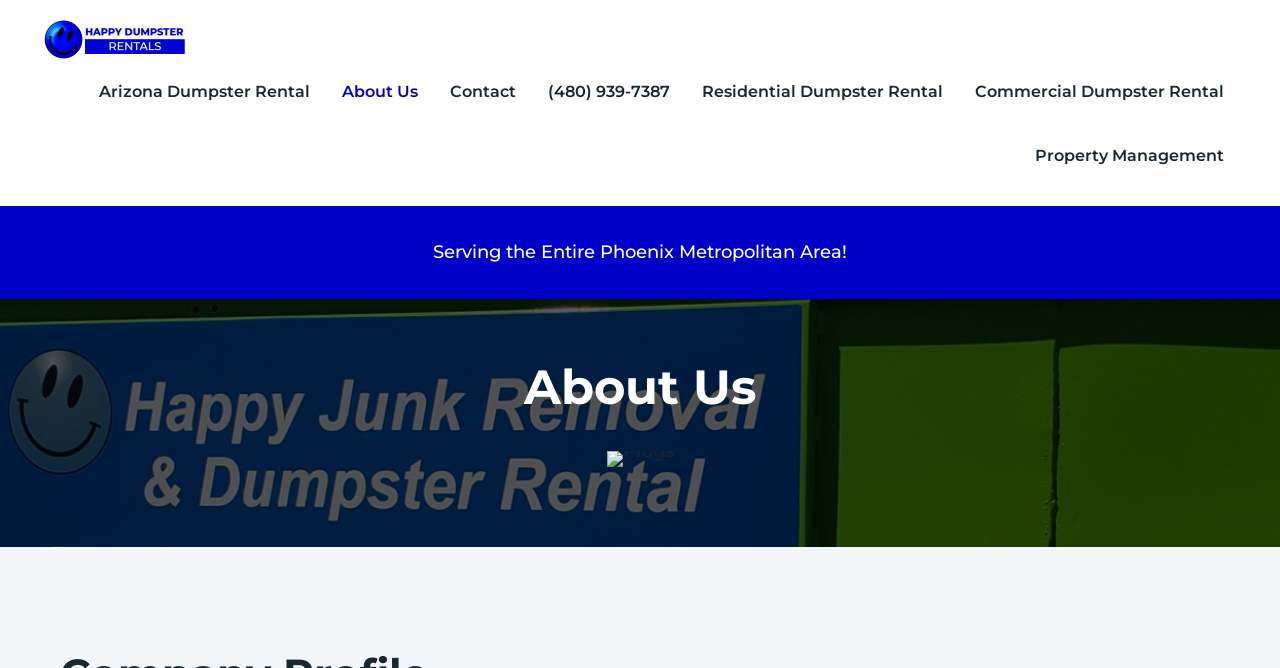Please provide a detailed answer to the question below by examining the image:
What type of rentals does the company offer?

The navigation links 'Residential Dumpster Rental' and 'Commercial Dumpster Rental' are present on the webpage, indicating that the company offers both residential and commercial rentals.